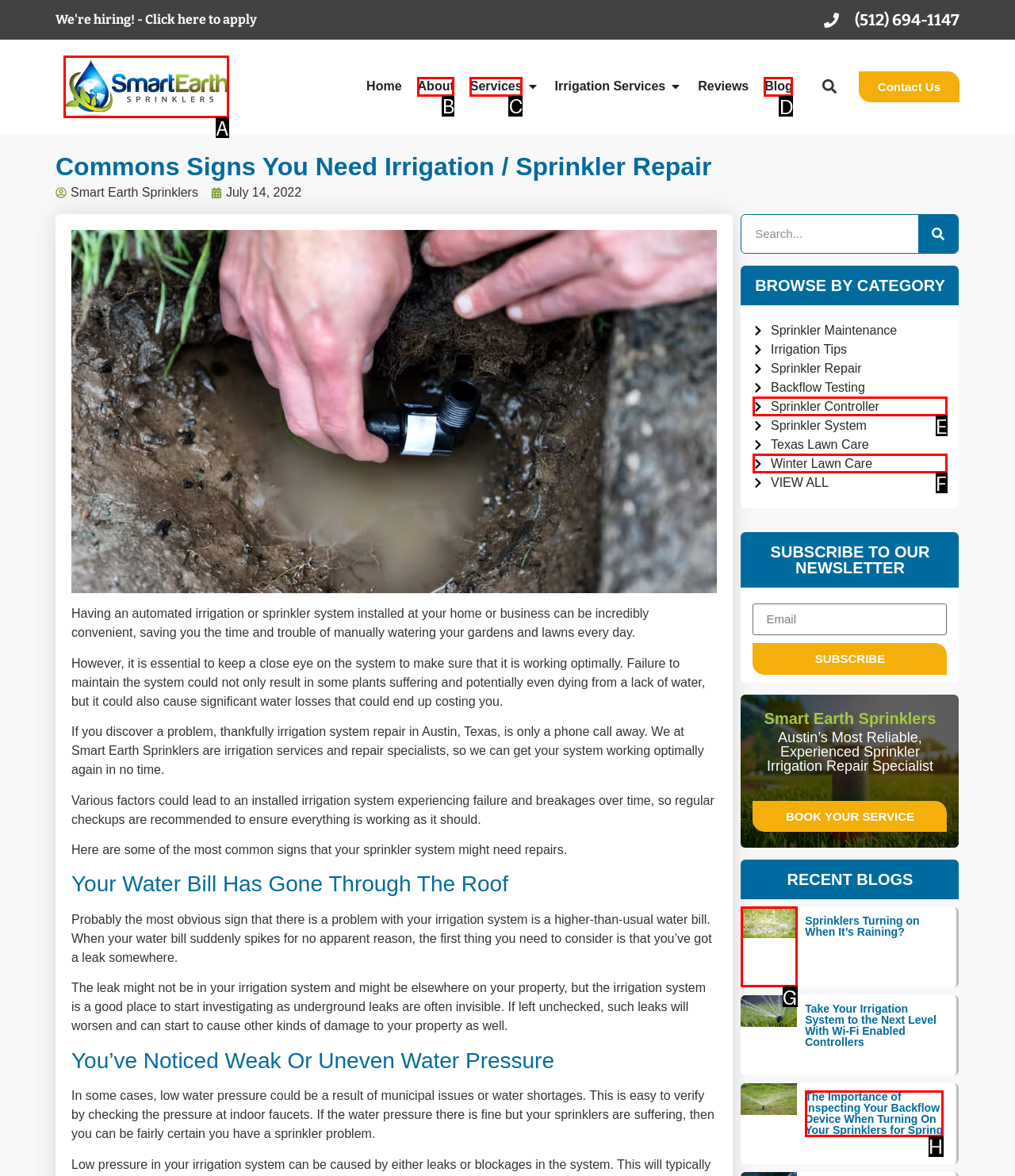Find the appropriate UI element to complete the task: Search for something. Indicate your choice by providing the letter of the element.

None